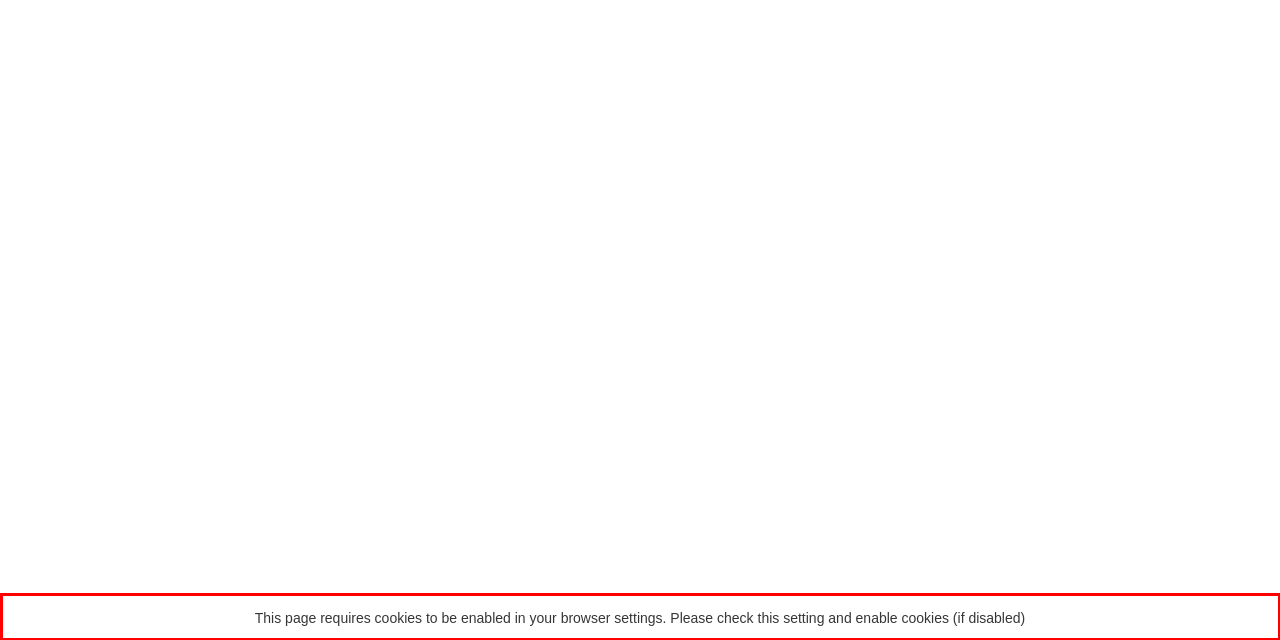You have a screenshot of a webpage where a UI element is enclosed in a red rectangle. Perform OCR to capture the text inside this red rectangle.

This page requires cookies to be enabled in your browser settings. Please check this setting and enable cookies (if disabled)